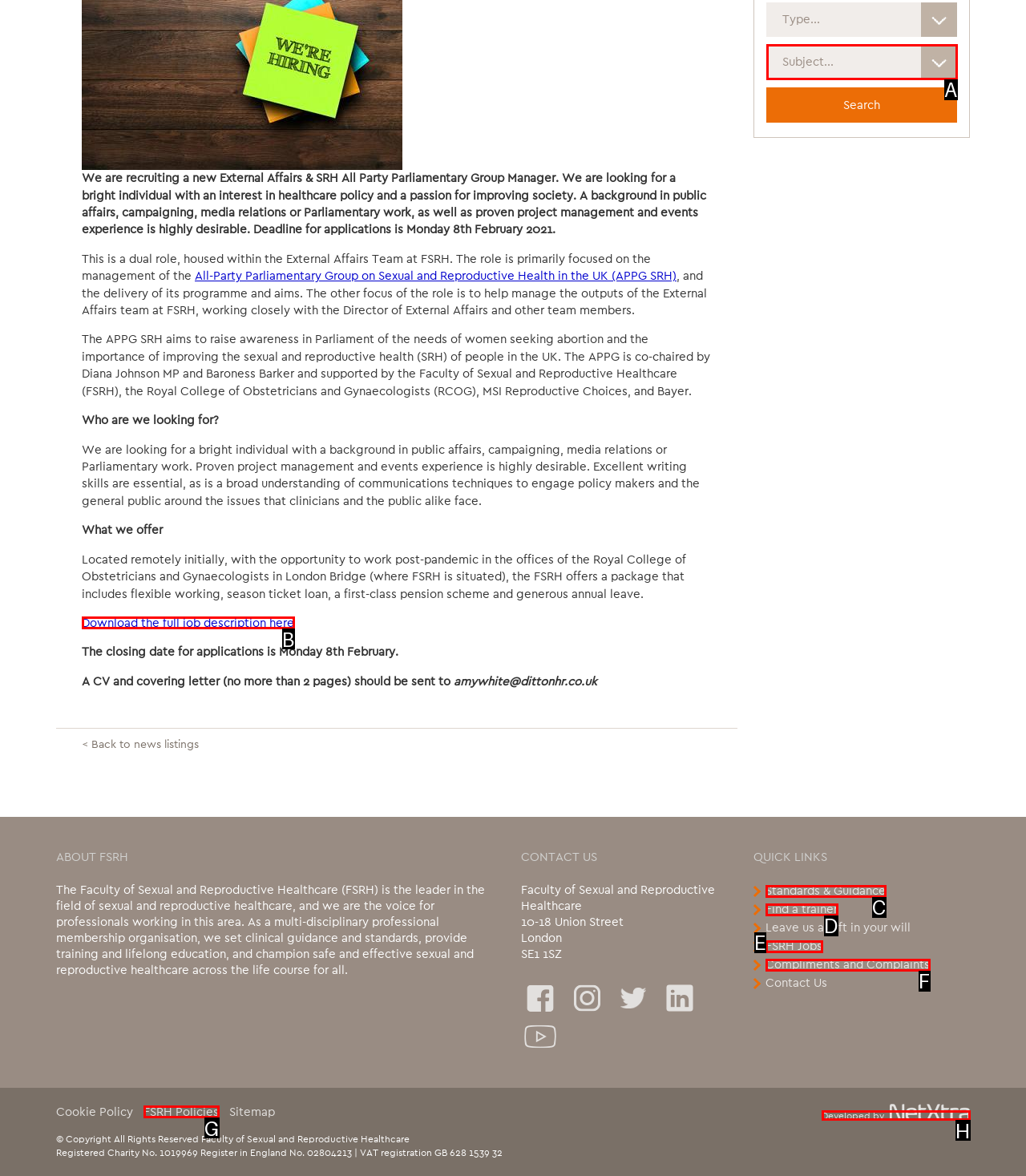Choose the HTML element that corresponds to the description: Developed by
Provide the answer by selecting the letter from the given choices.

H